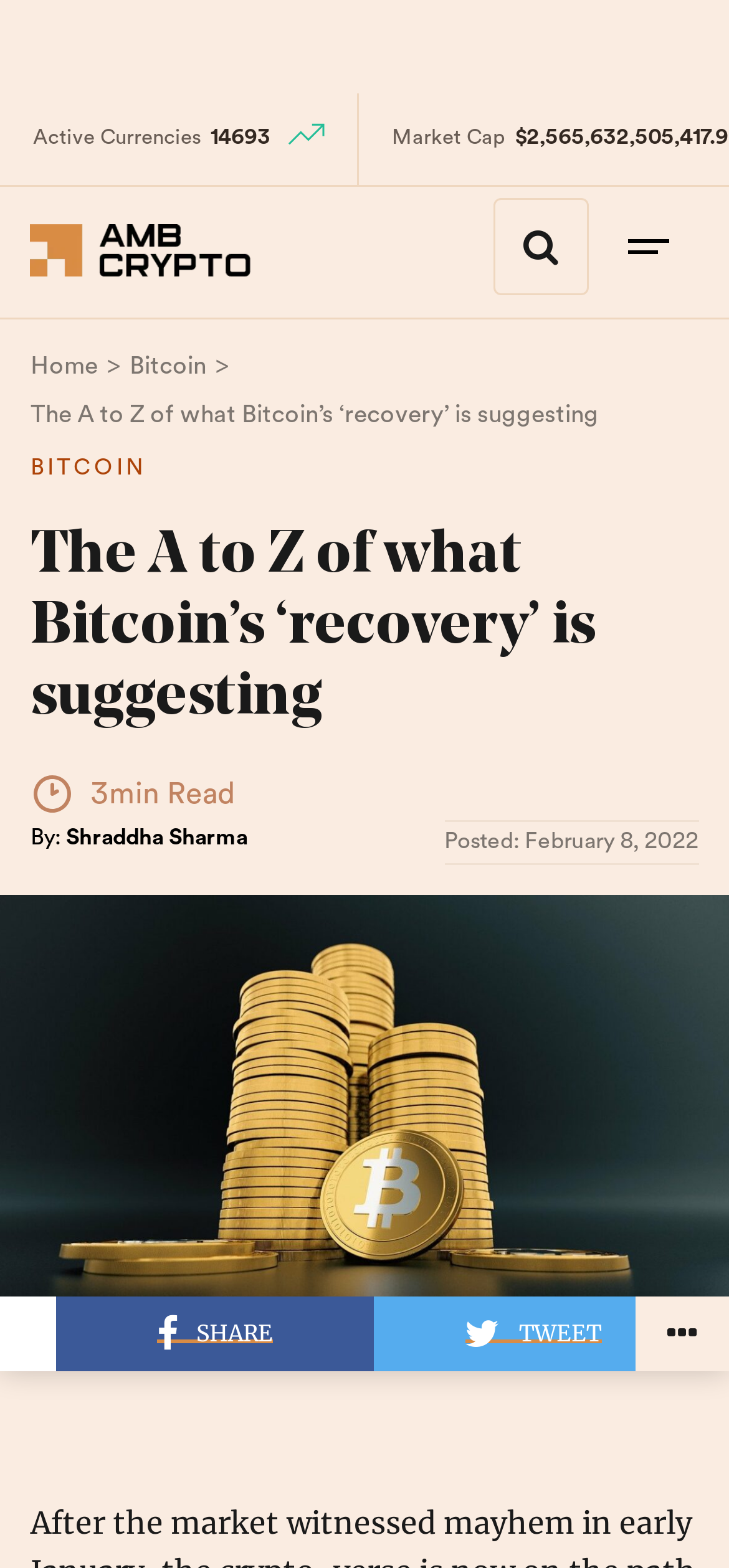What is the current number of active currencies?
Give a comprehensive and detailed explanation for the question.

I found the answer by looking at the static text element with the label 'Active Currencies' and its corresponding value '14693'.